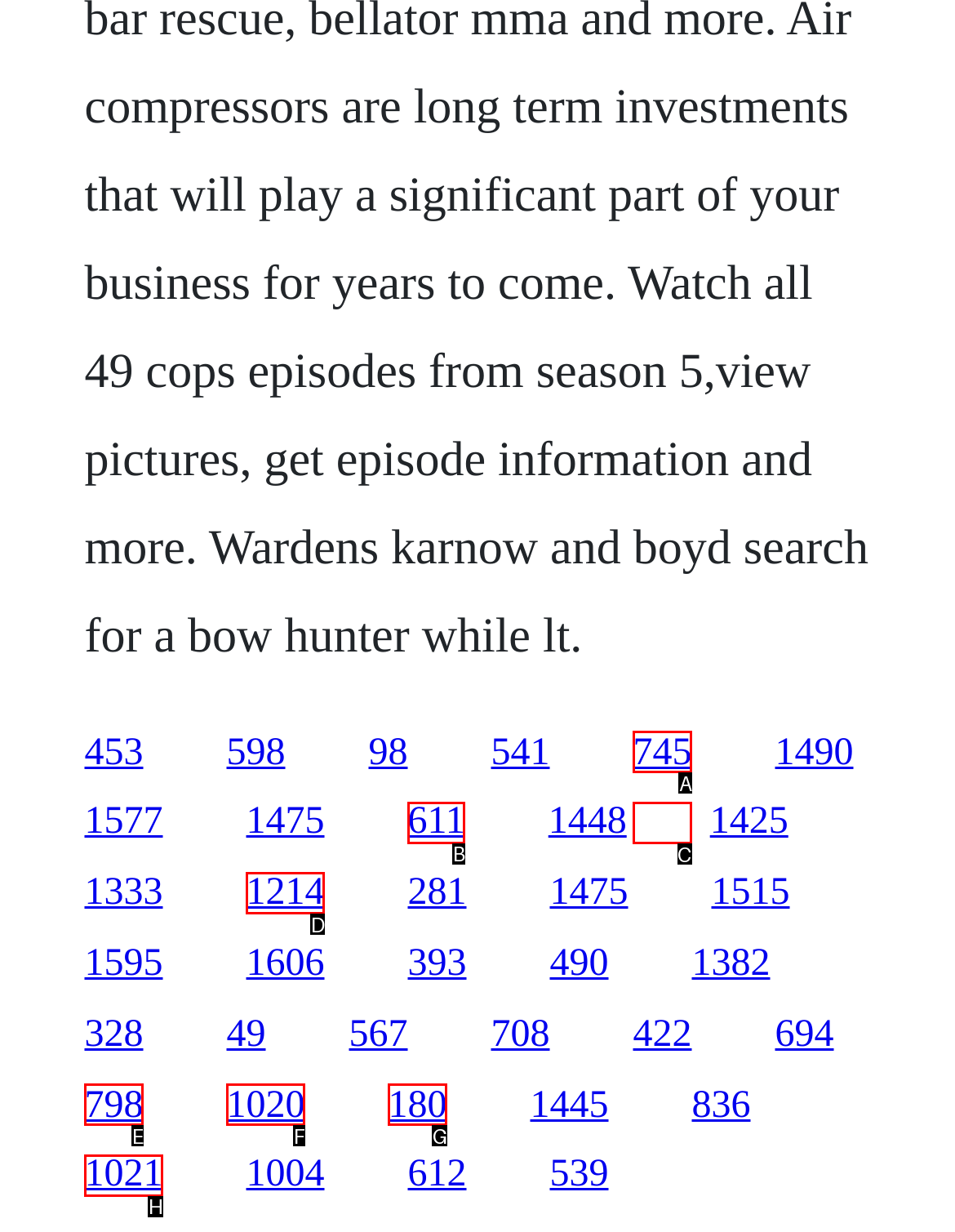Identify which HTML element to click to fulfill the following task: go to the tenth link. Provide your response using the letter of the correct choice.

C